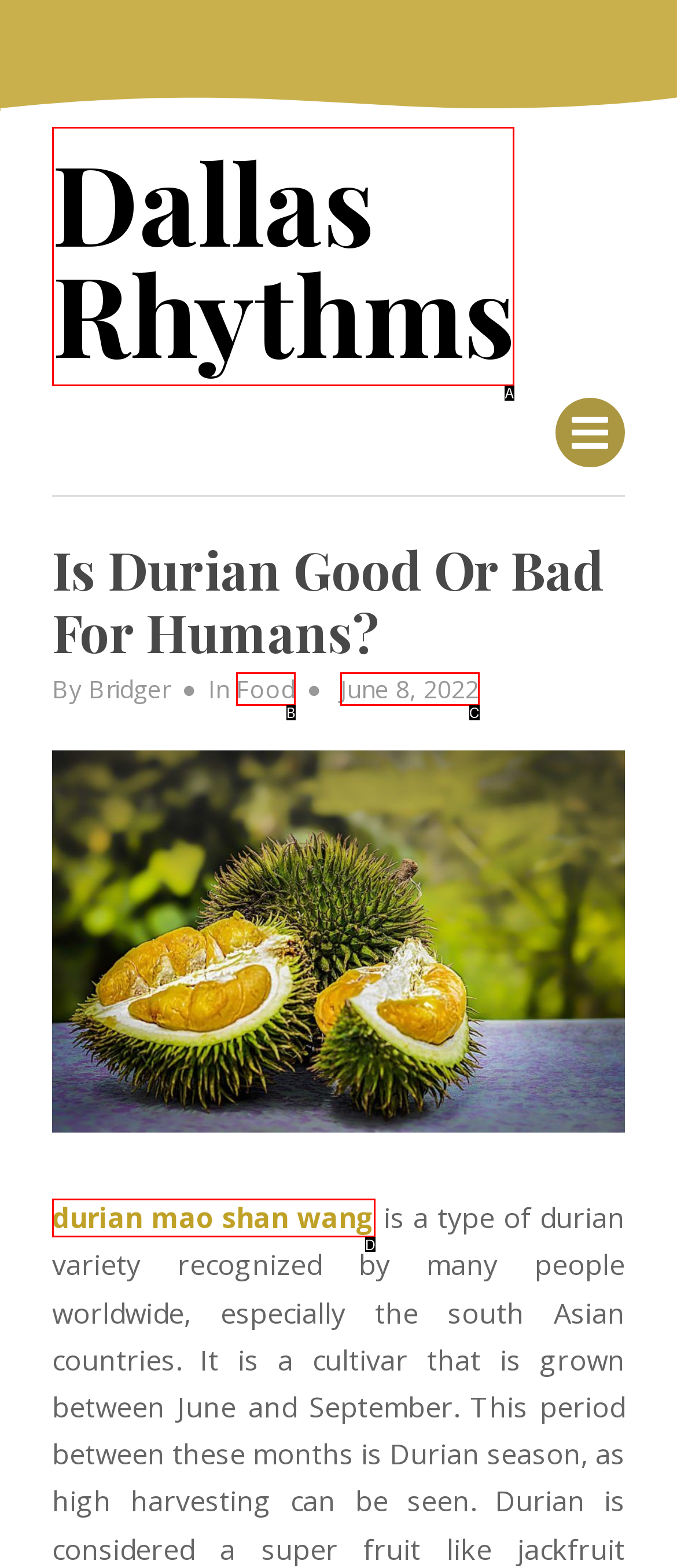Which option corresponds to the following element description: Dallas Rhythms?
Please provide the letter of the correct choice.

A